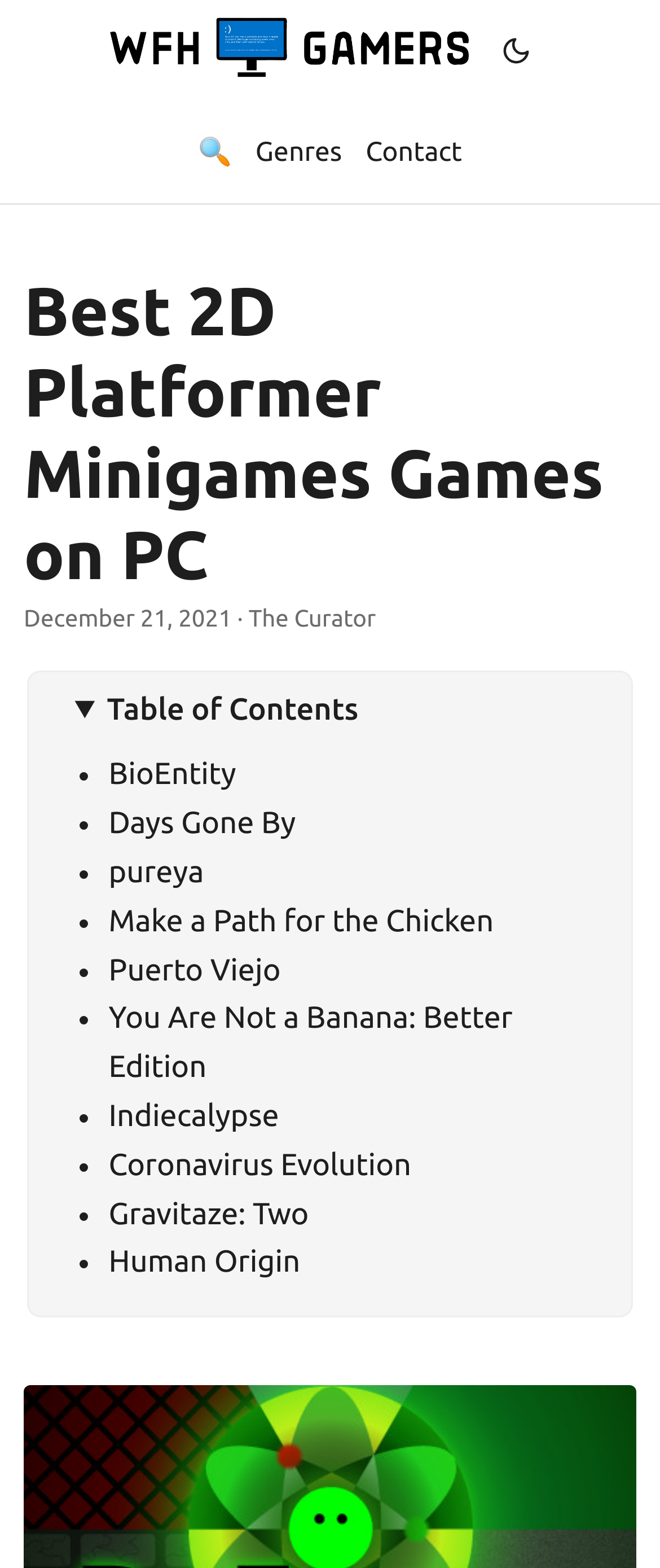Please determine the bounding box of the UI element that matches this description: title="(Alt + T)". The coordinates should be given as (top-left x, top-left y, bottom-right x, bottom-right y), with all values between 0 and 1.

[0.75, 0.0, 0.812, 0.065]